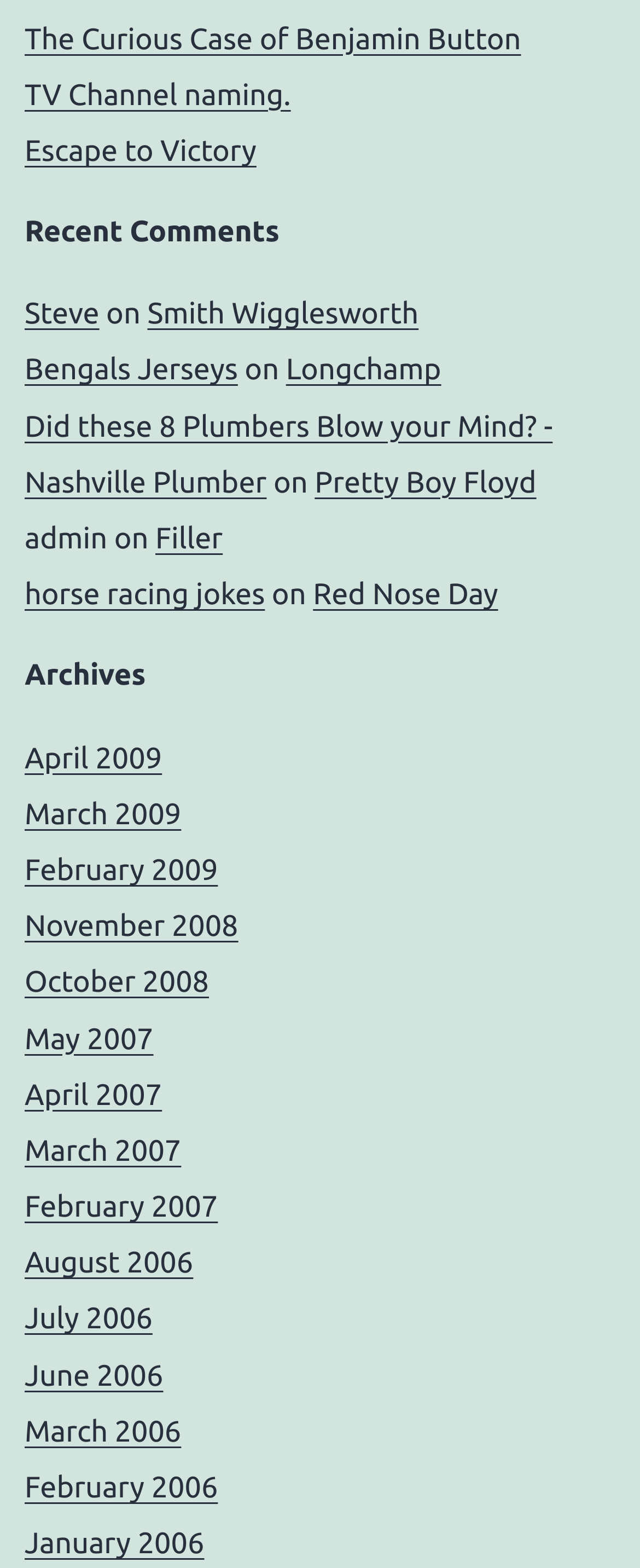Given the following UI element description: "Red Nose Day", find the bounding box coordinates in the webpage screenshot.

[0.489, 0.369, 0.778, 0.39]